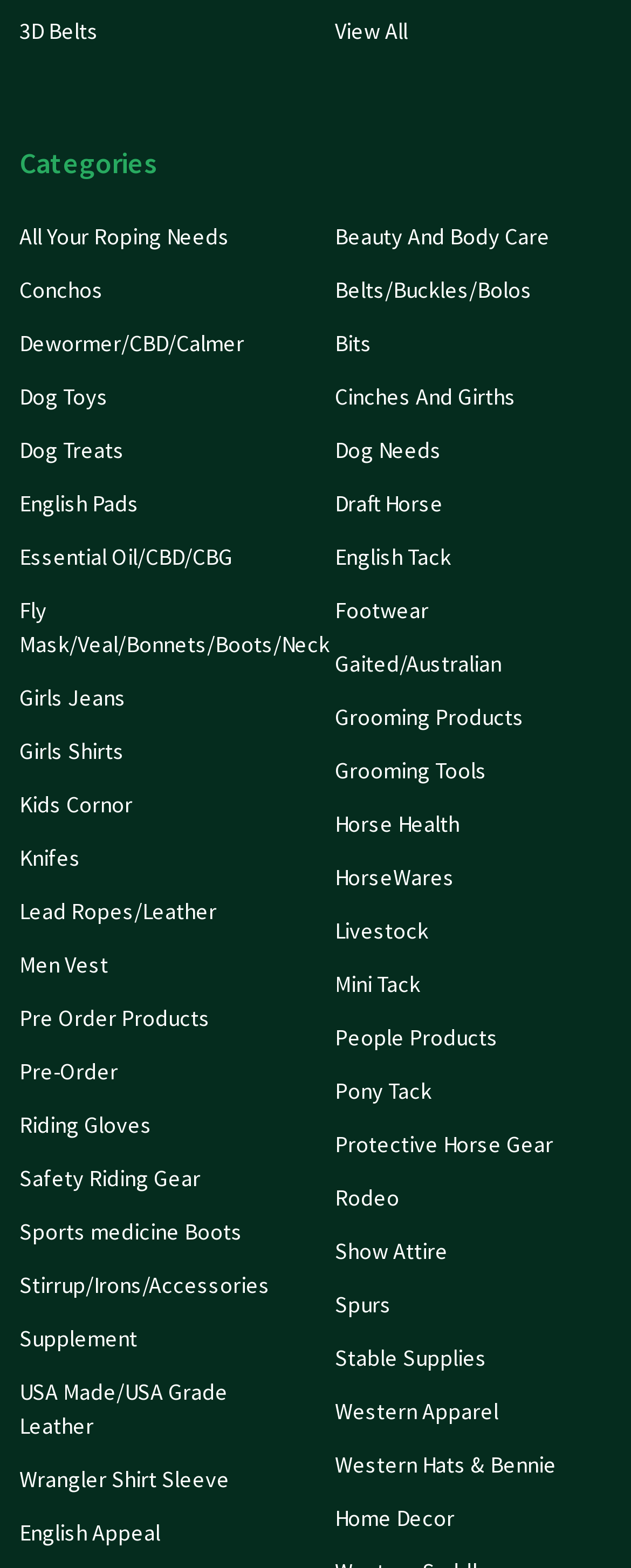Use a single word or phrase to answer the question: What type of products are listed under 'Kids Cornor'?

Children's equestrian products